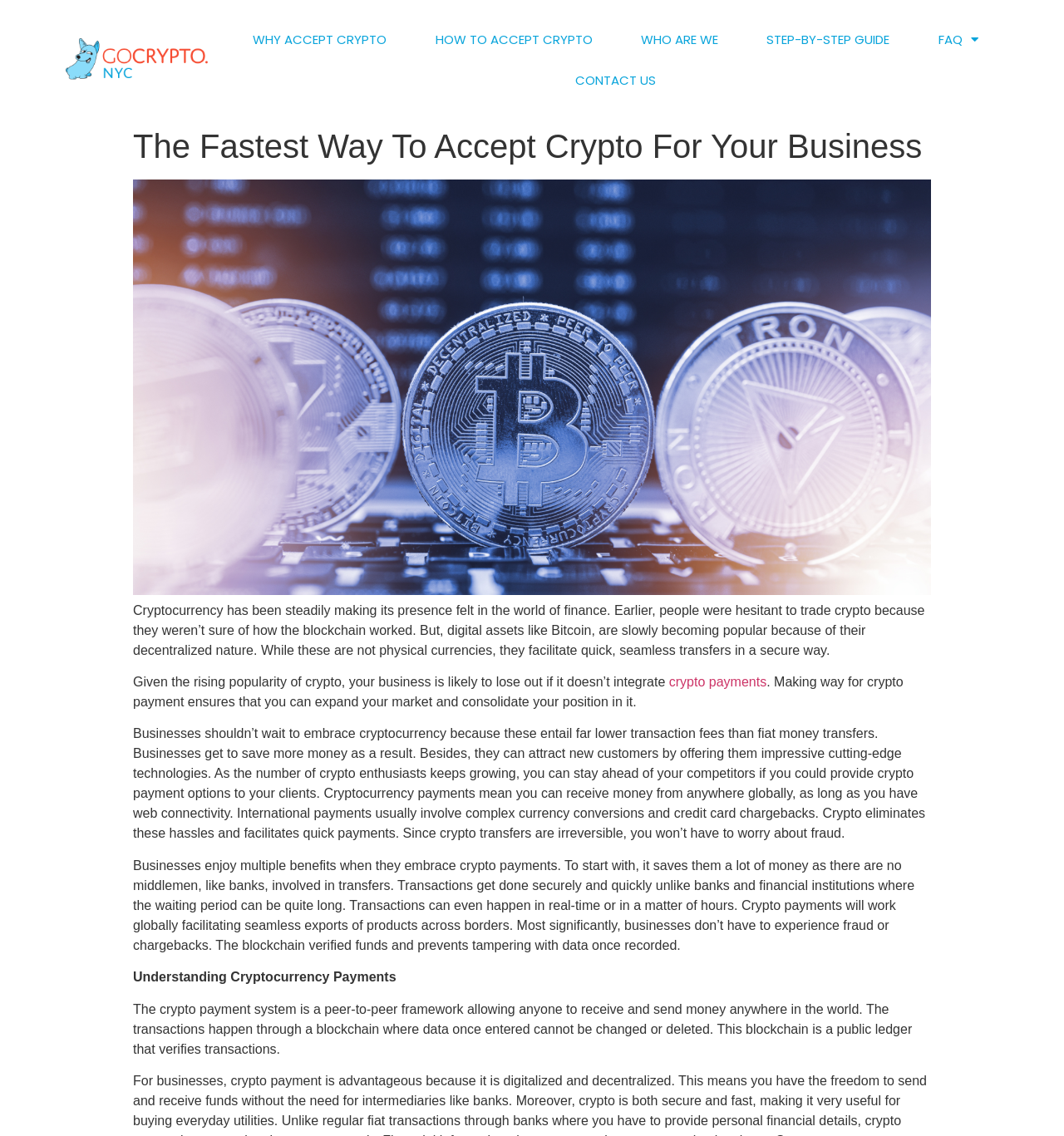What is the main purpose of Go Crypto NYC?
Based on the visual information, provide a detailed and comprehensive answer.

Based on the webpage, Go Crypto NYC is a platform that enables businesses to accept crypto payments hassle-free. The webpage provides information on the benefits of accepting crypto payments, how to do it, and more.